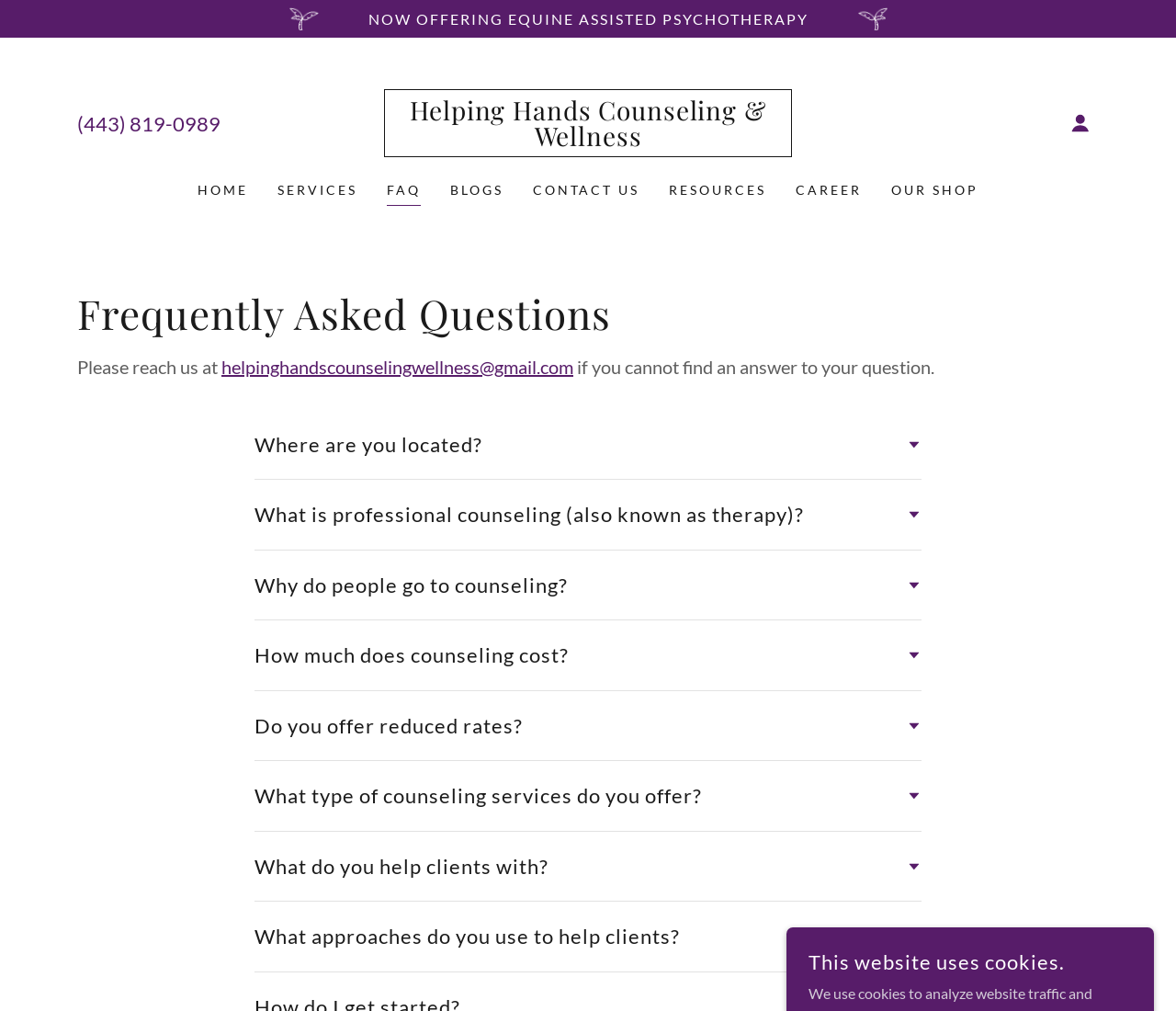Give a short answer using one word or phrase for the question:
How many FAQ questions are listed on this page?

9